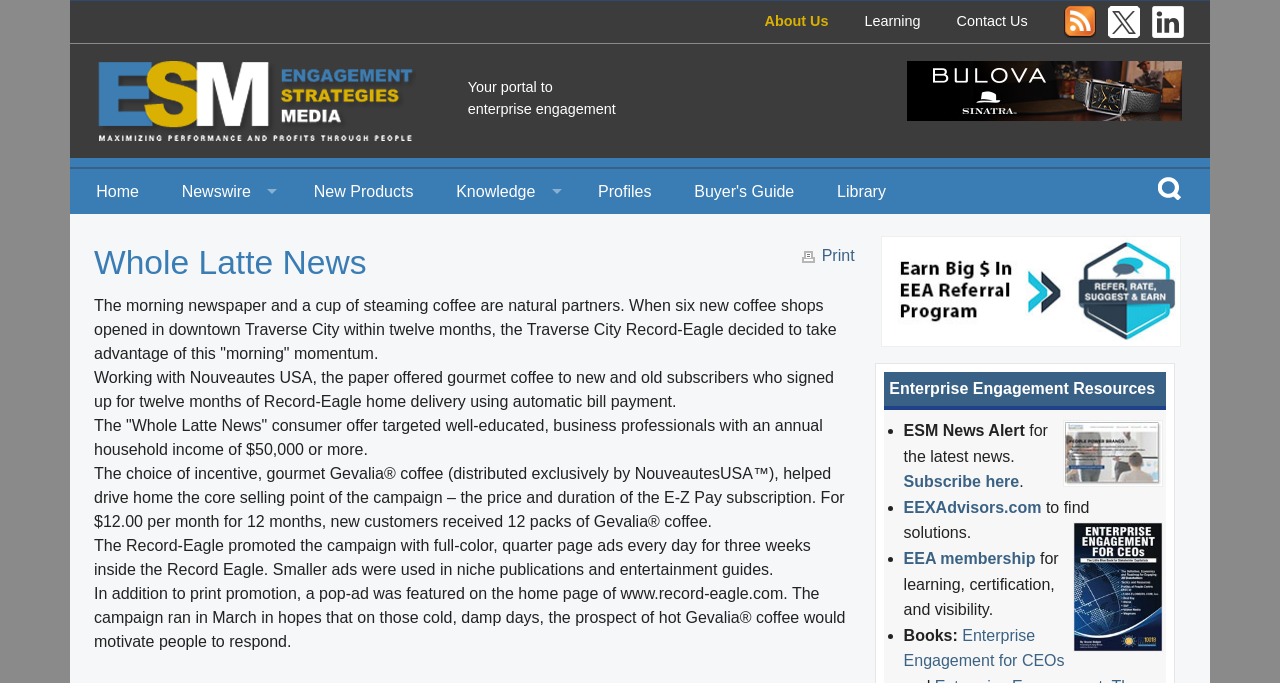What is the topic of the article?
Based on the visual, give a brief answer using one word or a short phrase.

Whole Latte News